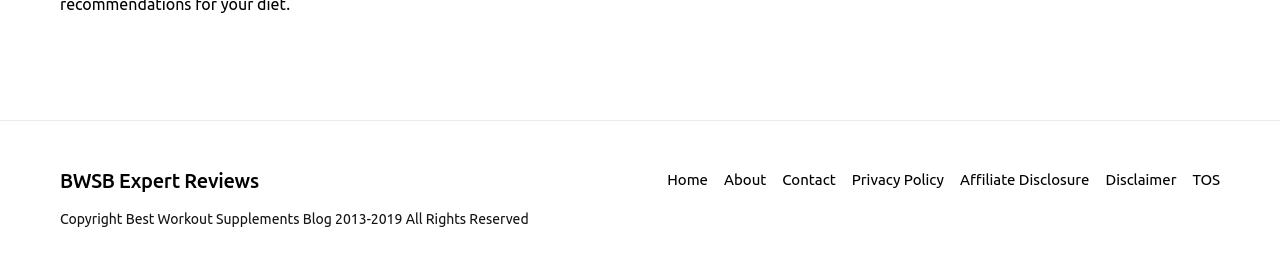Based on the element description: "About", identify the bounding box coordinates for this UI element. The coordinates must be four float numbers between 0 and 1, listed as [left, top, right, bottom].

[0.559, 0.608, 0.605, 0.689]